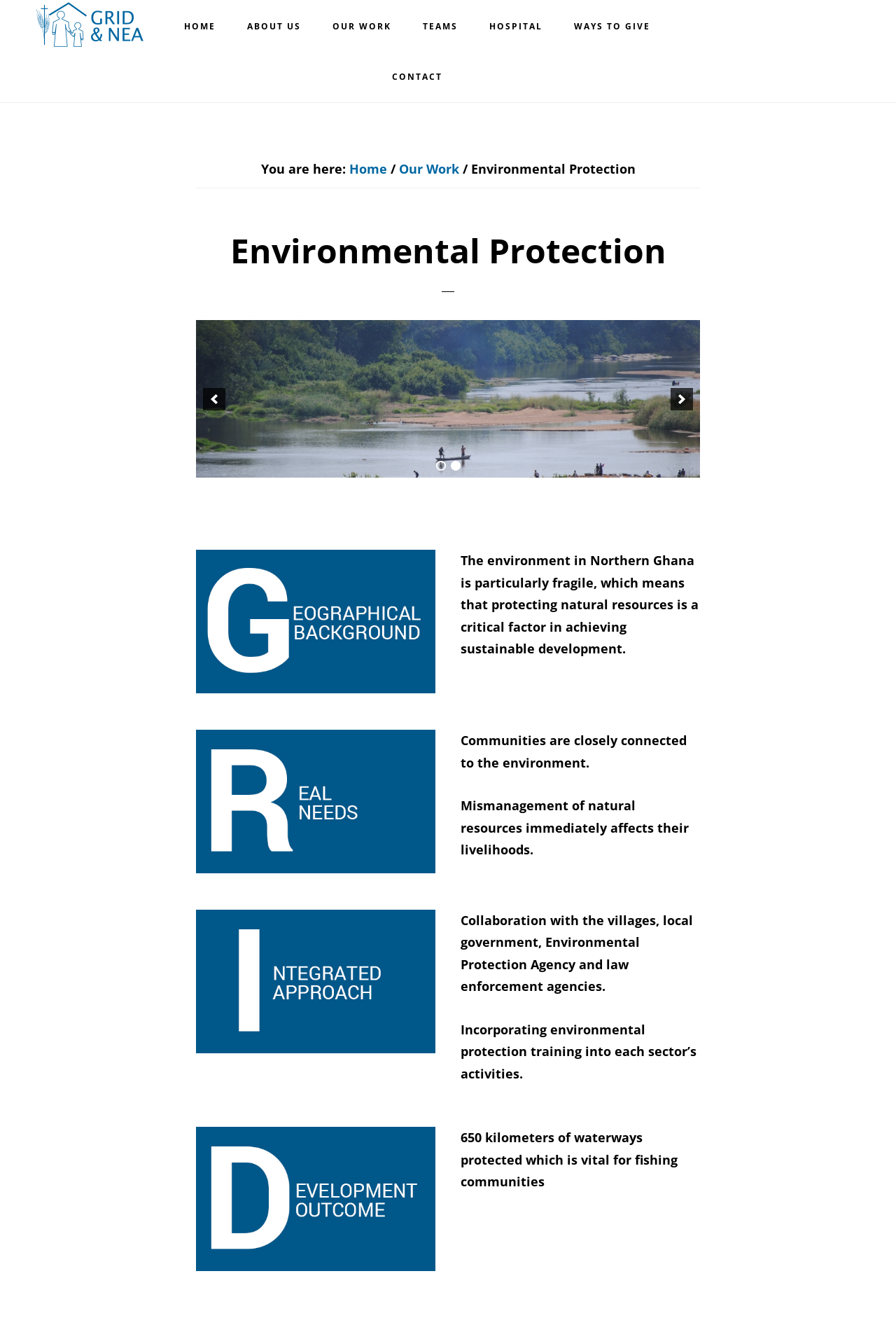How many kilometers of waterways are protected?
Using the visual information, reply with a single word or short phrase.

650